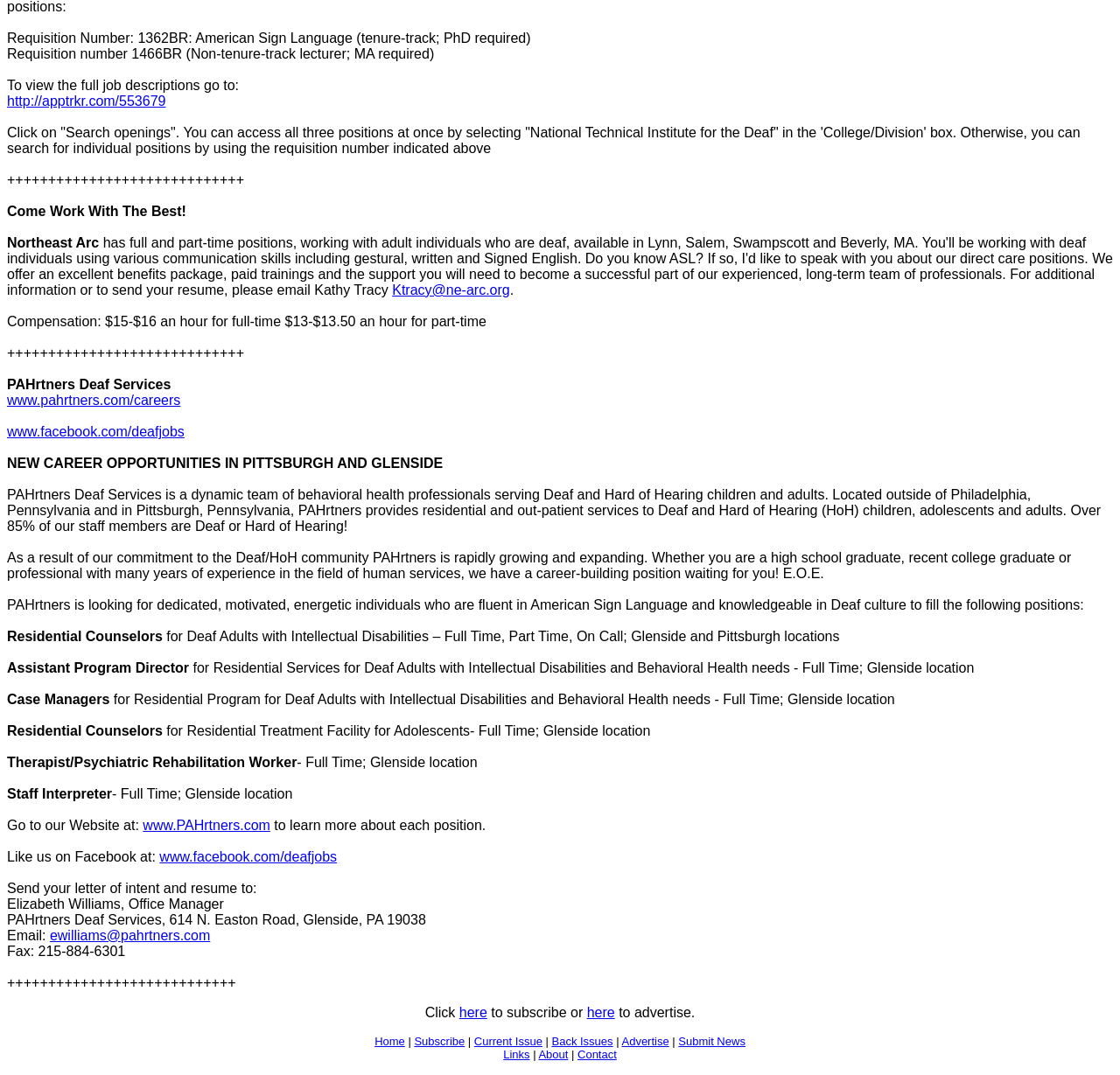Determine the bounding box coordinates of the element that should be clicked to execute the following command: "Explore 'Antibiotics for bronchitis'".

None